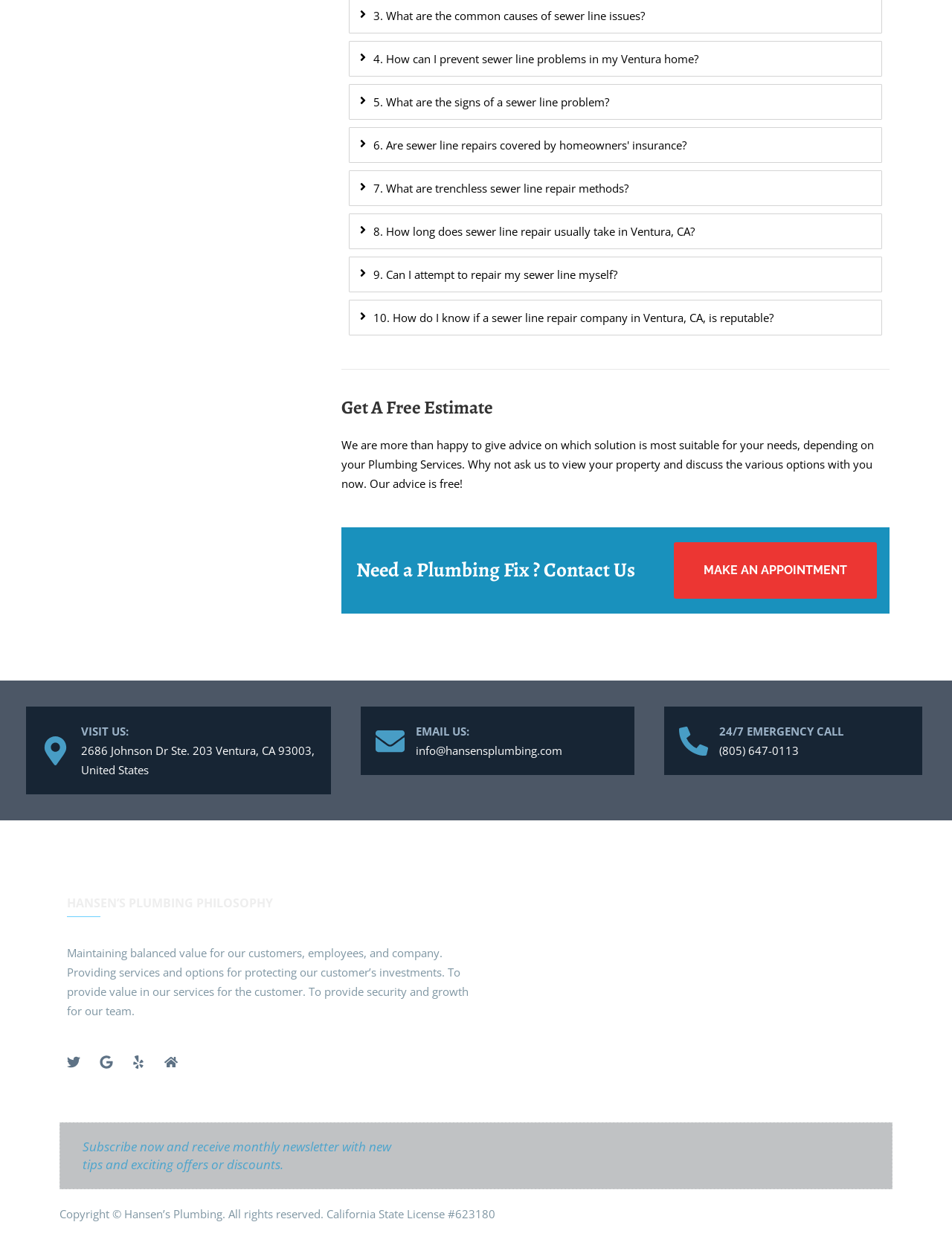Answer this question using a single word or a brief phrase:
How many tabs are available for sewer line issues?

10